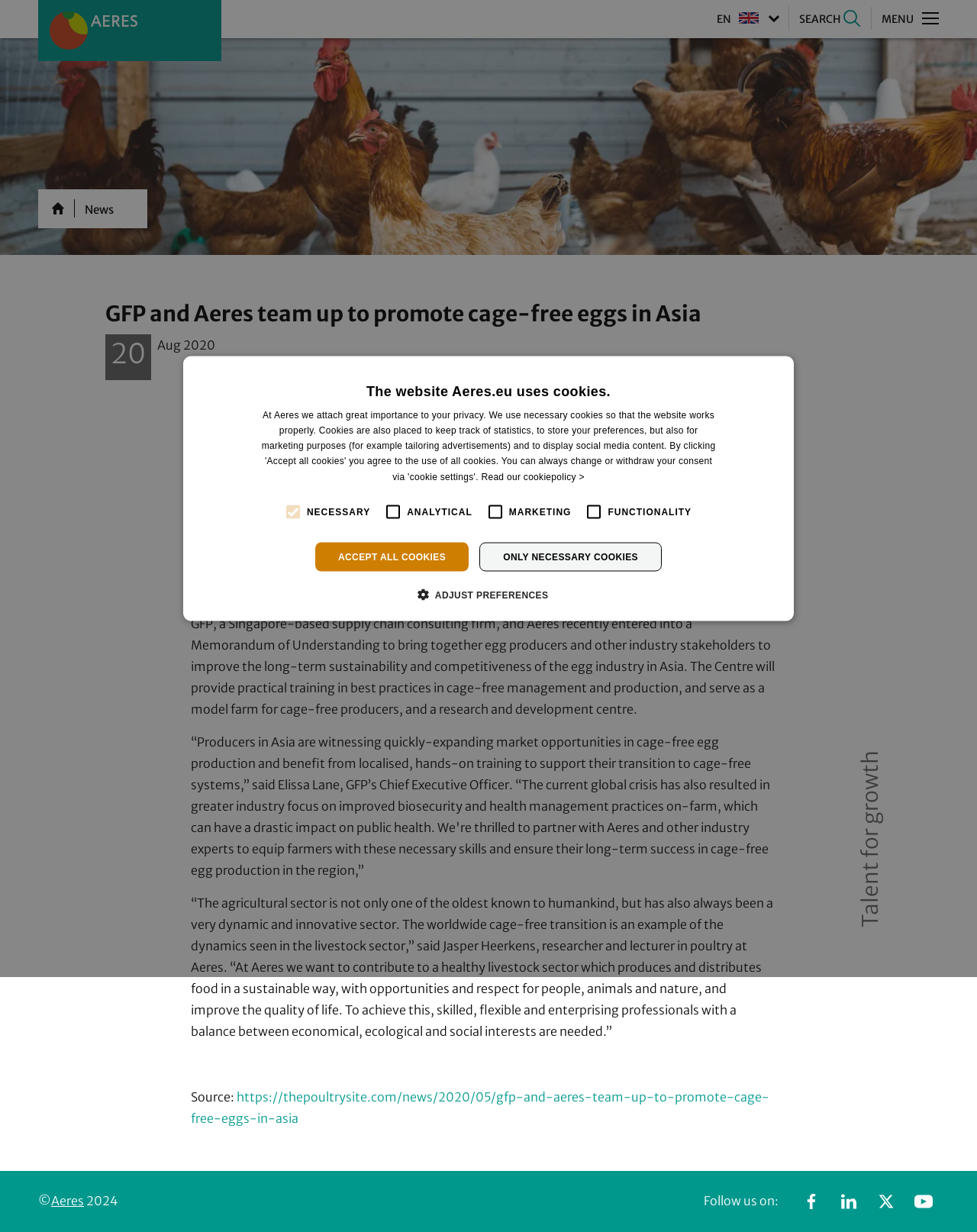Using the provided description: "Aeres Twitter", find the bounding box coordinates of the corresponding UI element. The output should be four float numbers between 0 and 1, in the format [left, top, right, bottom].

[0.891, 0.963, 0.923, 0.988]